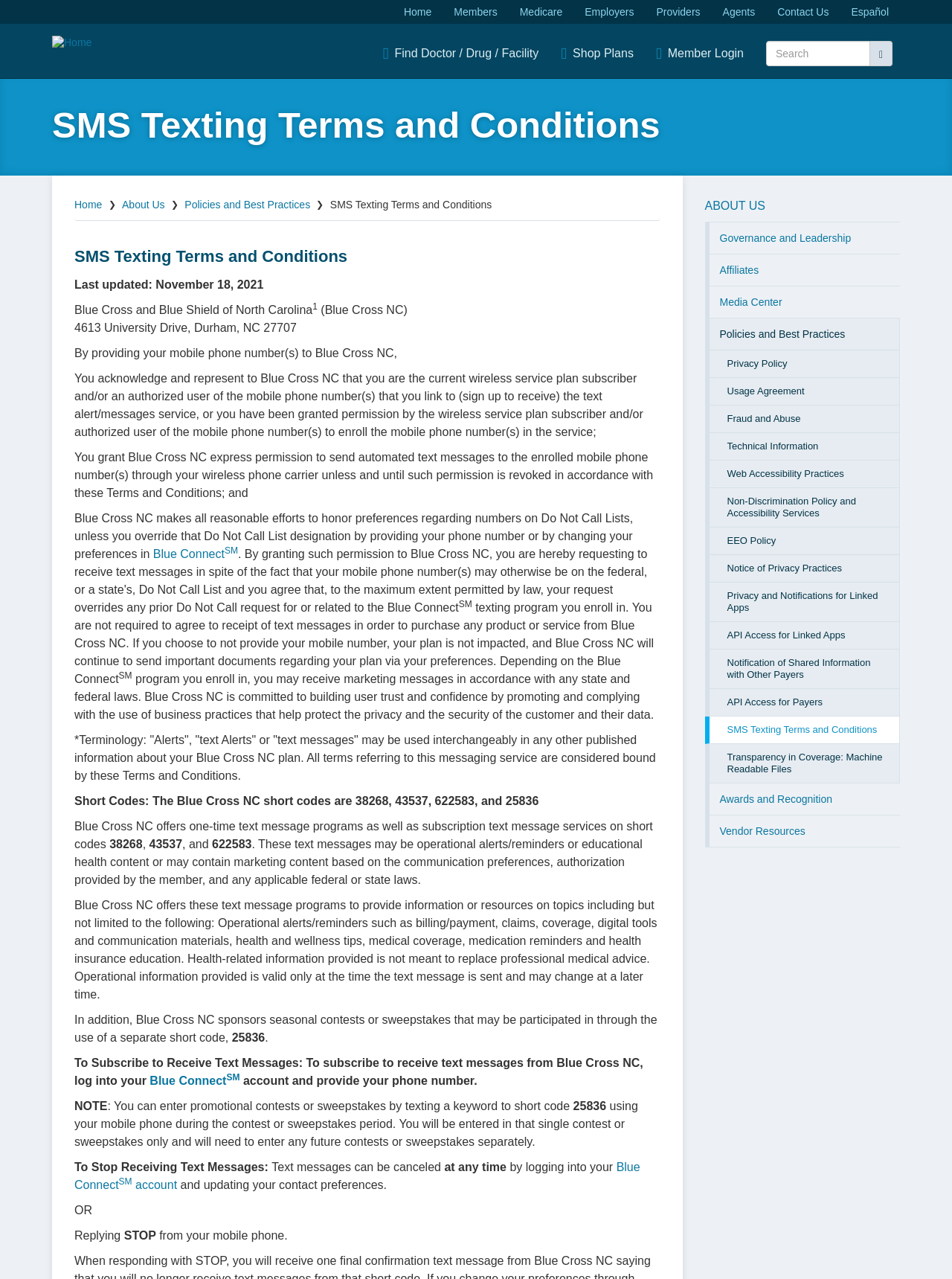Determine the bounding box coordinates of the region I should click to achieve the following instruction: "Go to About Us". Ensure the bounding box coordinates are four float numbers between 0 and 1, i.e., [left, top, right, bottom].

[0.74, 0.149, 0.945, 0.174]